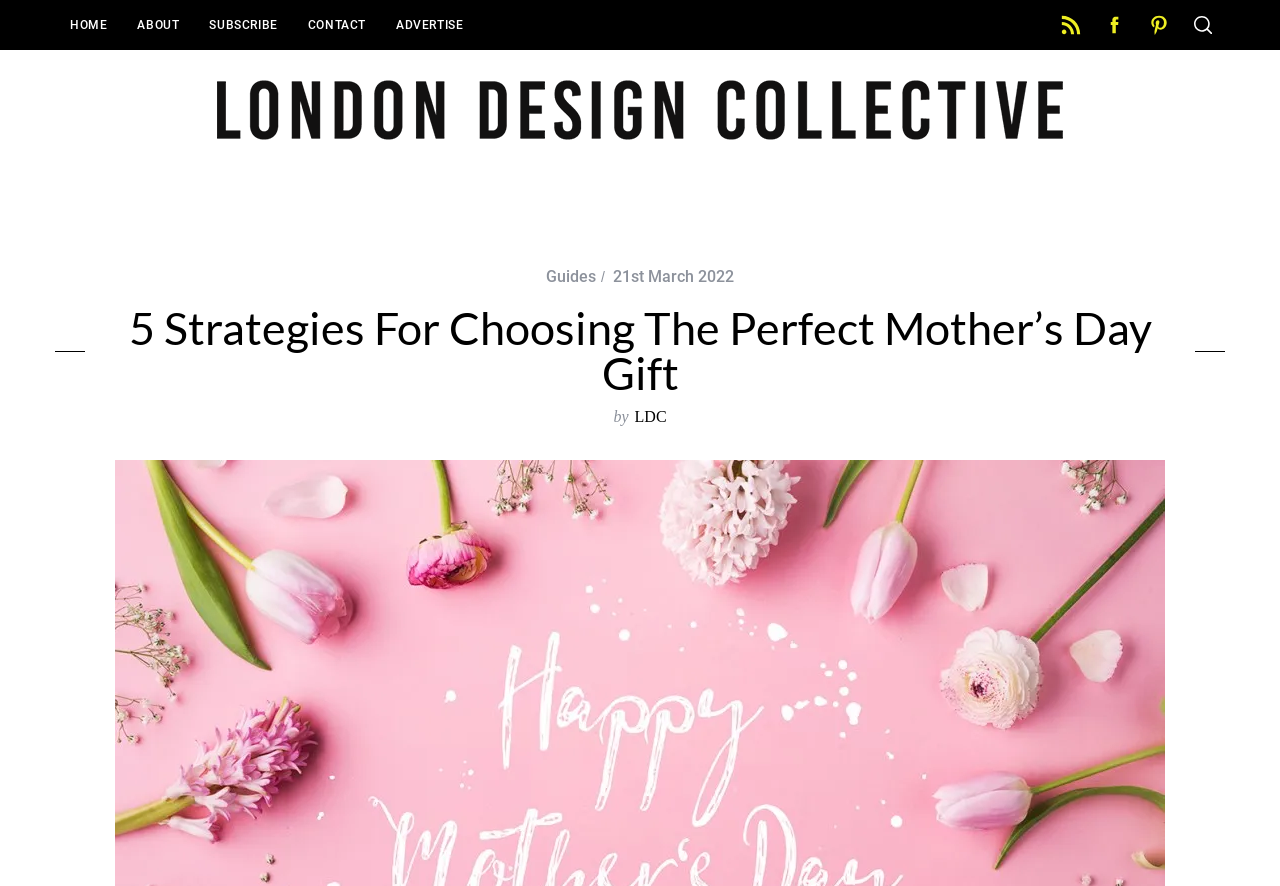For the element described, predict the bounding box coordinates as (top-left x, top-left y, bottom-right x, bottom-right y). All values should be between 0 and 1. Element description: Advertise

[0.298, 0.0, 0.374, 0.056]